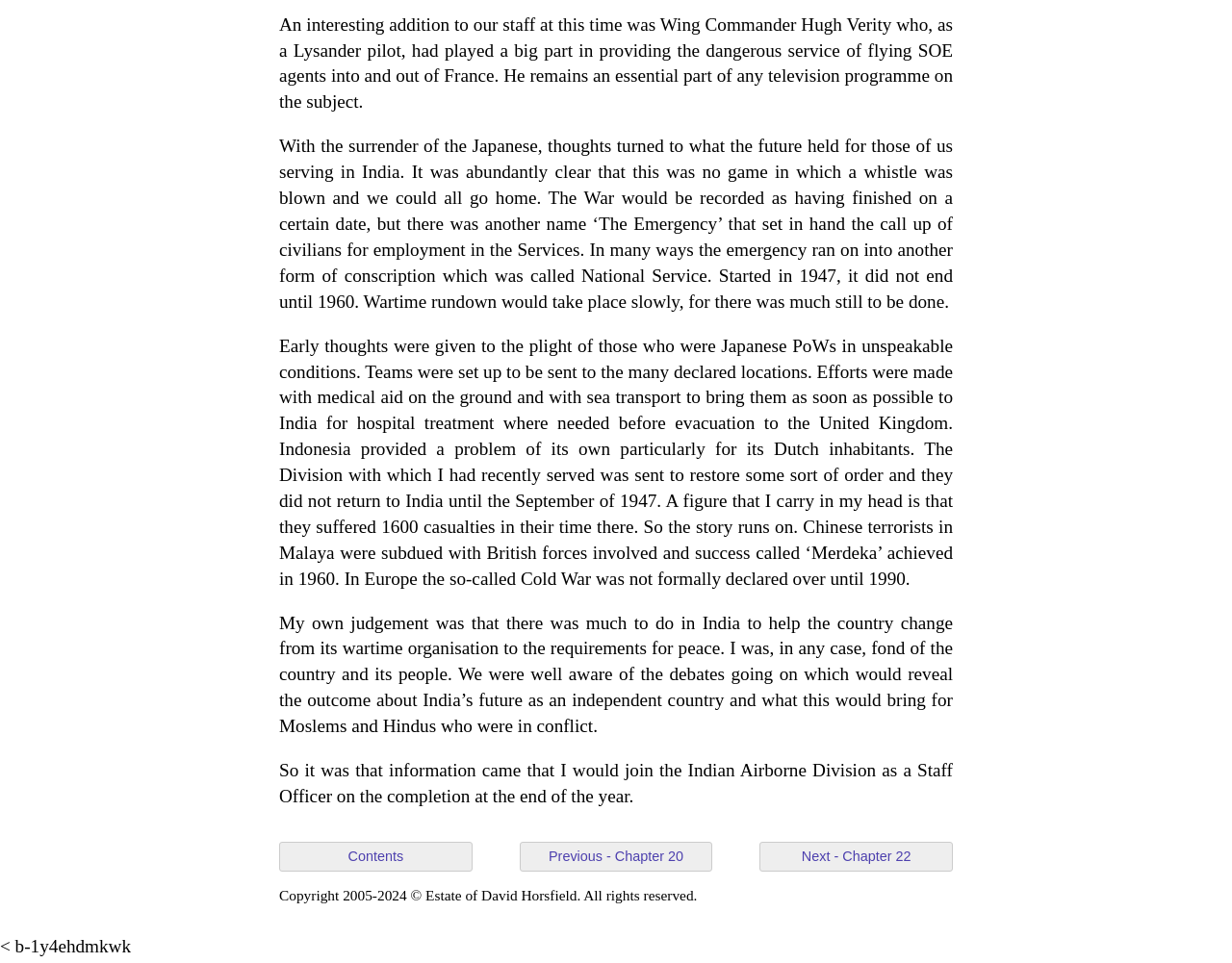Please determine the bounding box coordinates for the UI element described here. Use the format (top-left x, top-left y, bottom-right x, bottom-right y) with values bounded between 0 and 1: Previous - Chapter 20

[0.422, 0.875, 0.578, 0.905]